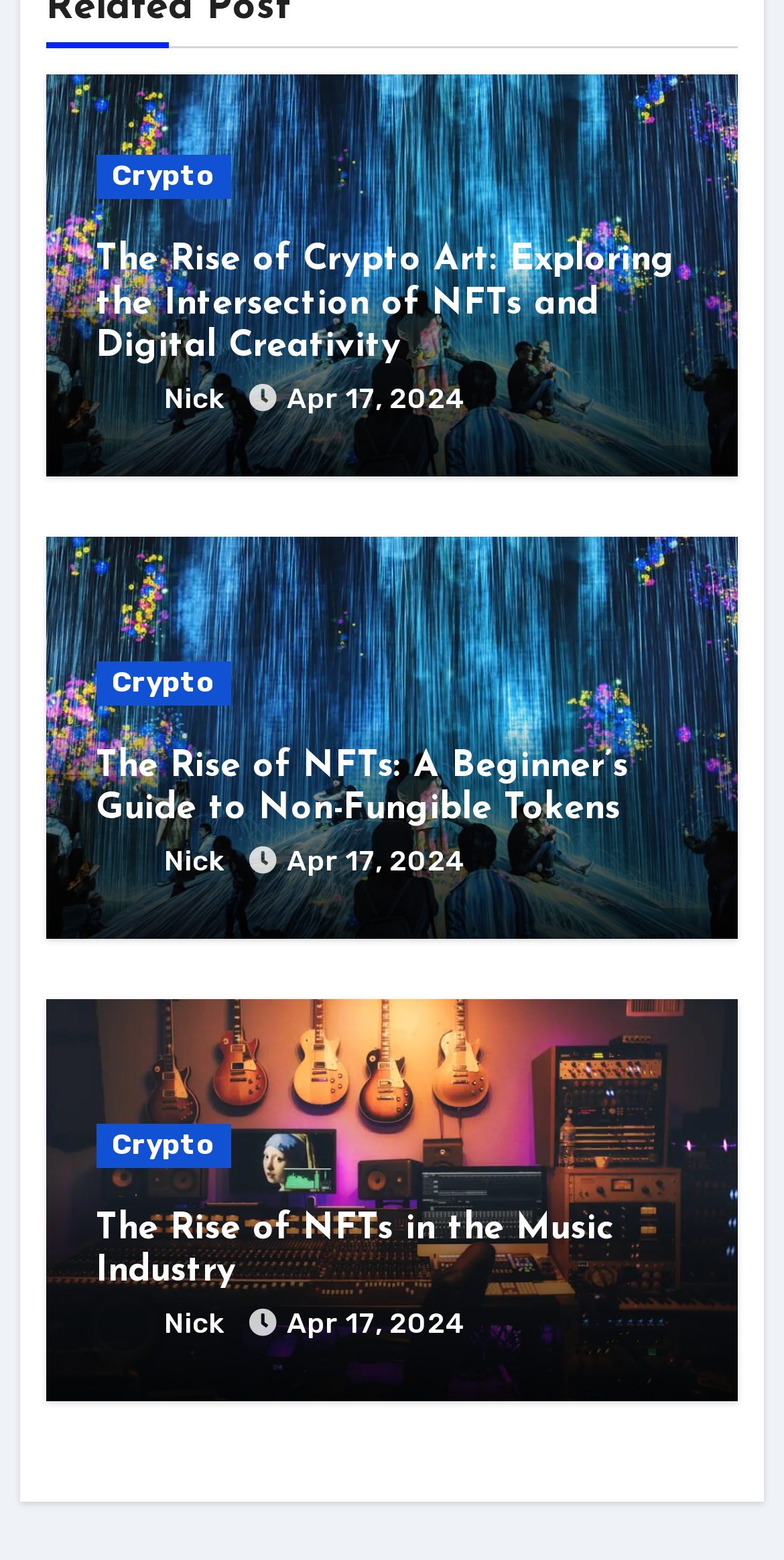Using the description: "Crypto", identify the bounding box of the corresponding UI element in the screenshot.

[0.122, 0.423, 0.294, 0.452]